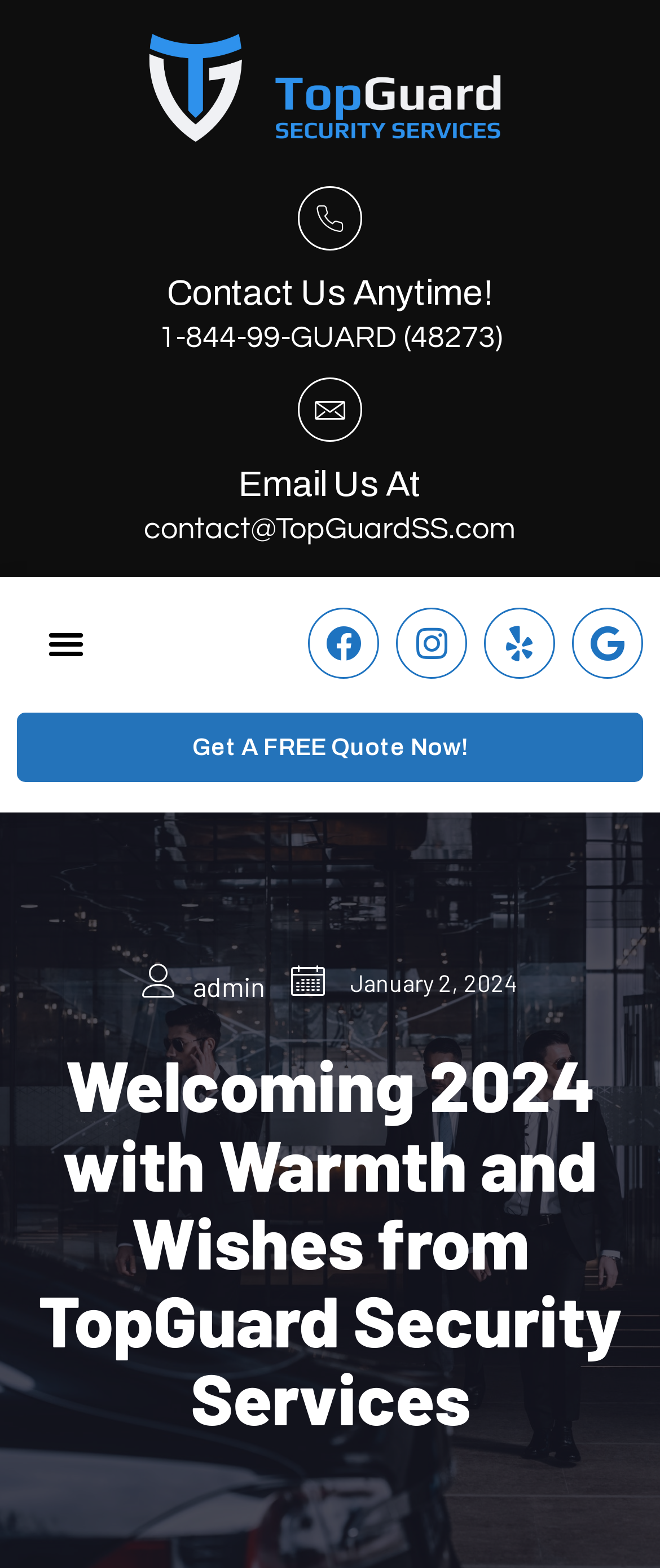Respond with a single word or phrase:
What is the phone number to contact TopGuard?

1-844-99-GUARD (48273)